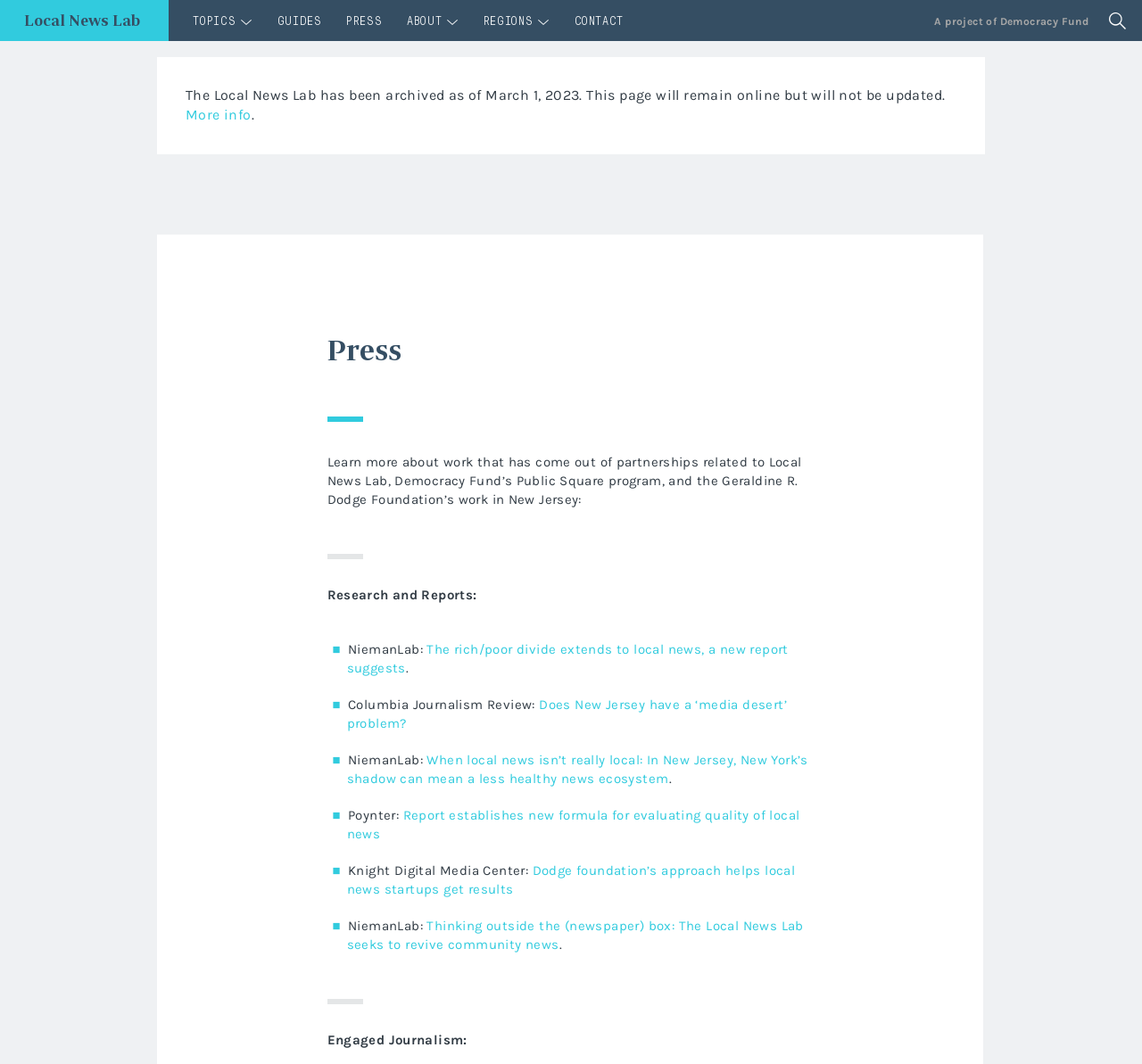Use a single word or phrase to answer the question:
What is the name of the publication that wrote the article 'Does New Jersey have a ‘media desert’ problem?'?

Columbia Journalism Review